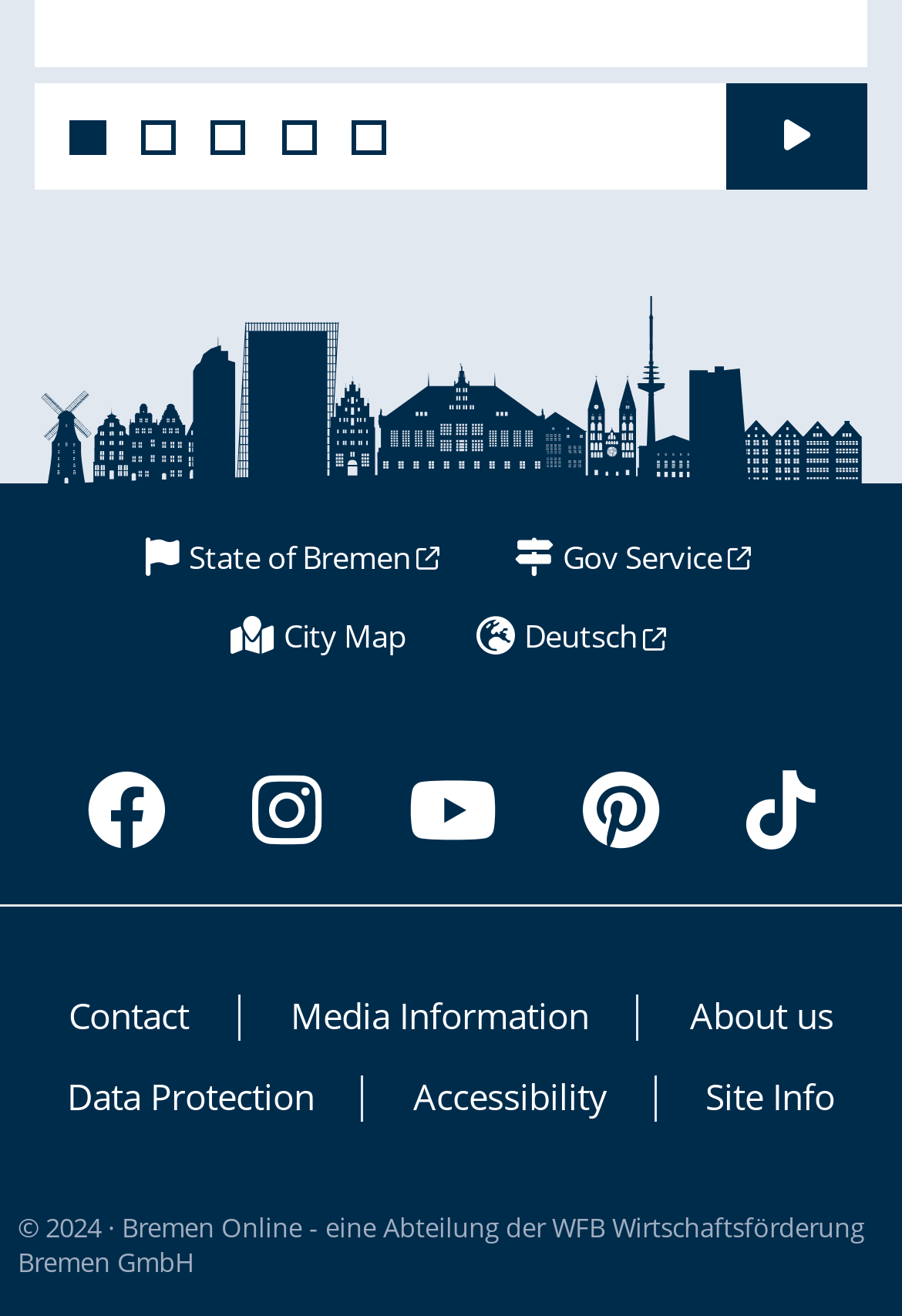What is the language option available?
Use the information from the screenshot to give a comprehensive response to the question.

The language option available on the webpage is Deutsch, which is indicated by the link ' Deutsch '.